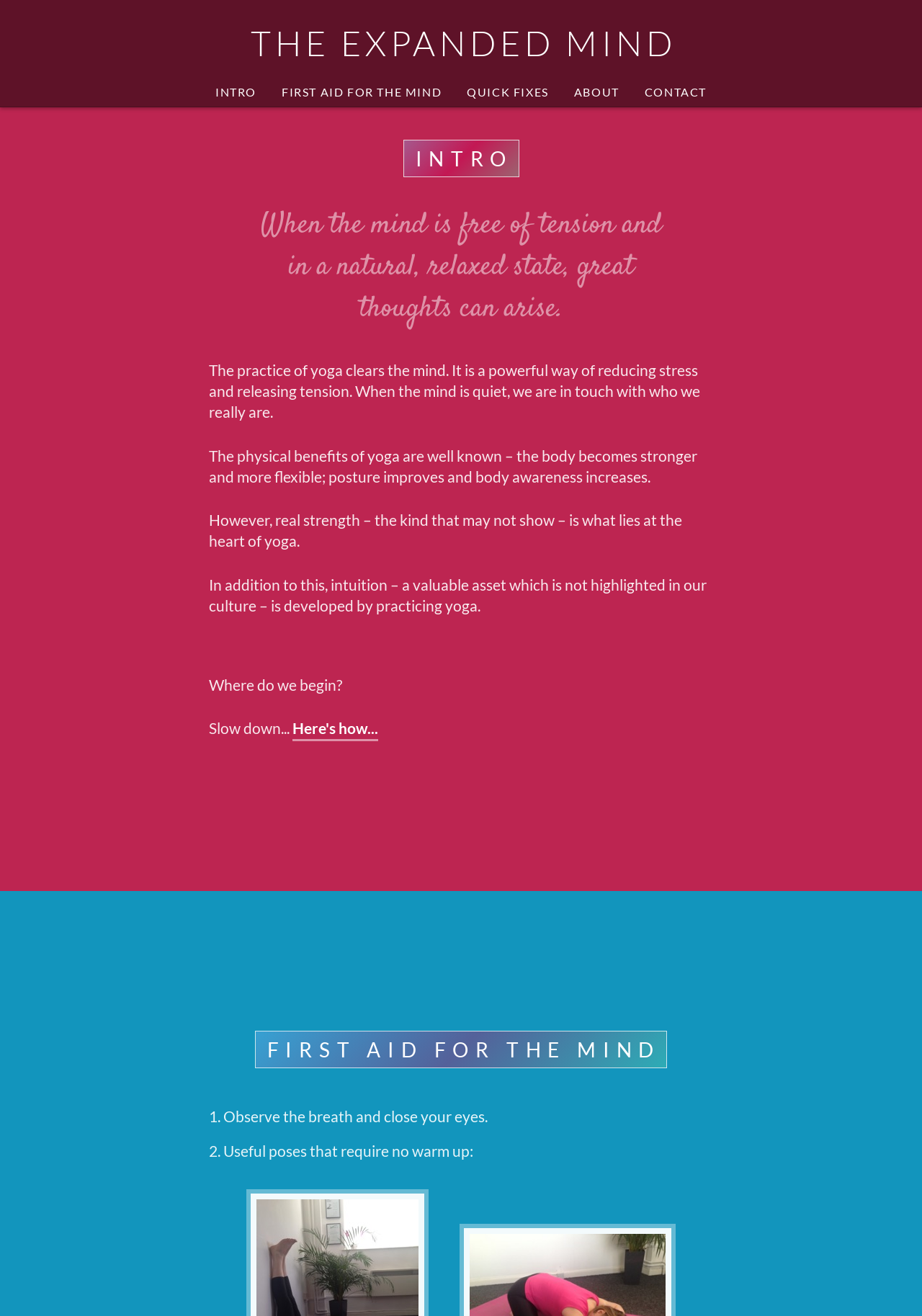Bounding box coordinates are specified in the format (top-left x, top-left y, bottom-right x, bottom-right y). All values are floating point numbers bounded between 0 and 1. Please provide the bounding box coordinate of the region this sentence describes: First Aid for the mind

[0.293, 0.059, 0.492, 0.081]